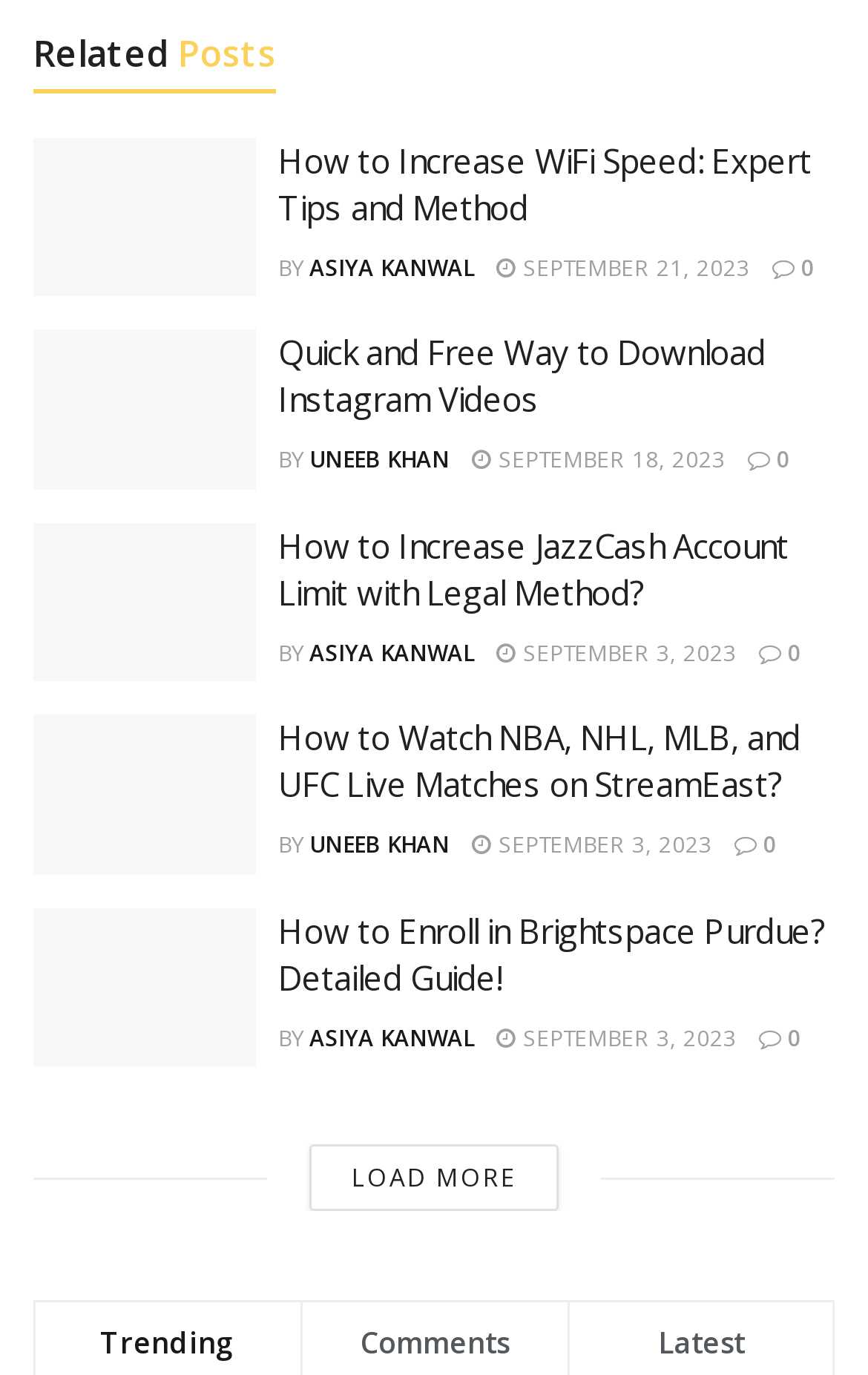Find the bounding box coordinates of the area to click in order to follow the instruction: "Read the article 'How to Increase WiFi Speed: Expert Tips and Method'".

[0.321, 0.1, 0.962, 0.168]